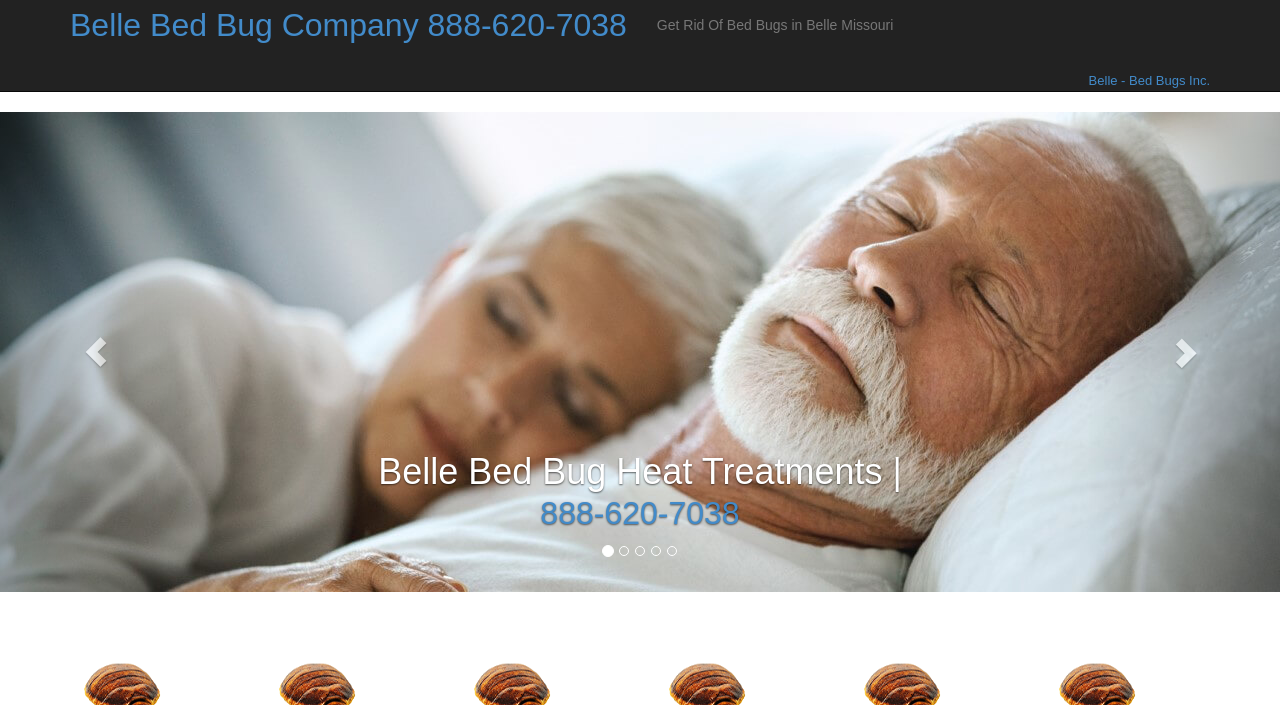Provide the bounding box coordinates of the HTML element this sentence describes: "Belle Bed Bug Company 888-620-7038". The bounding box coordinates consist of four float numbers between 0 and 1, i.e., [left, top, right, bottom].

[0.055, 0.028, 0.49, 0.057]